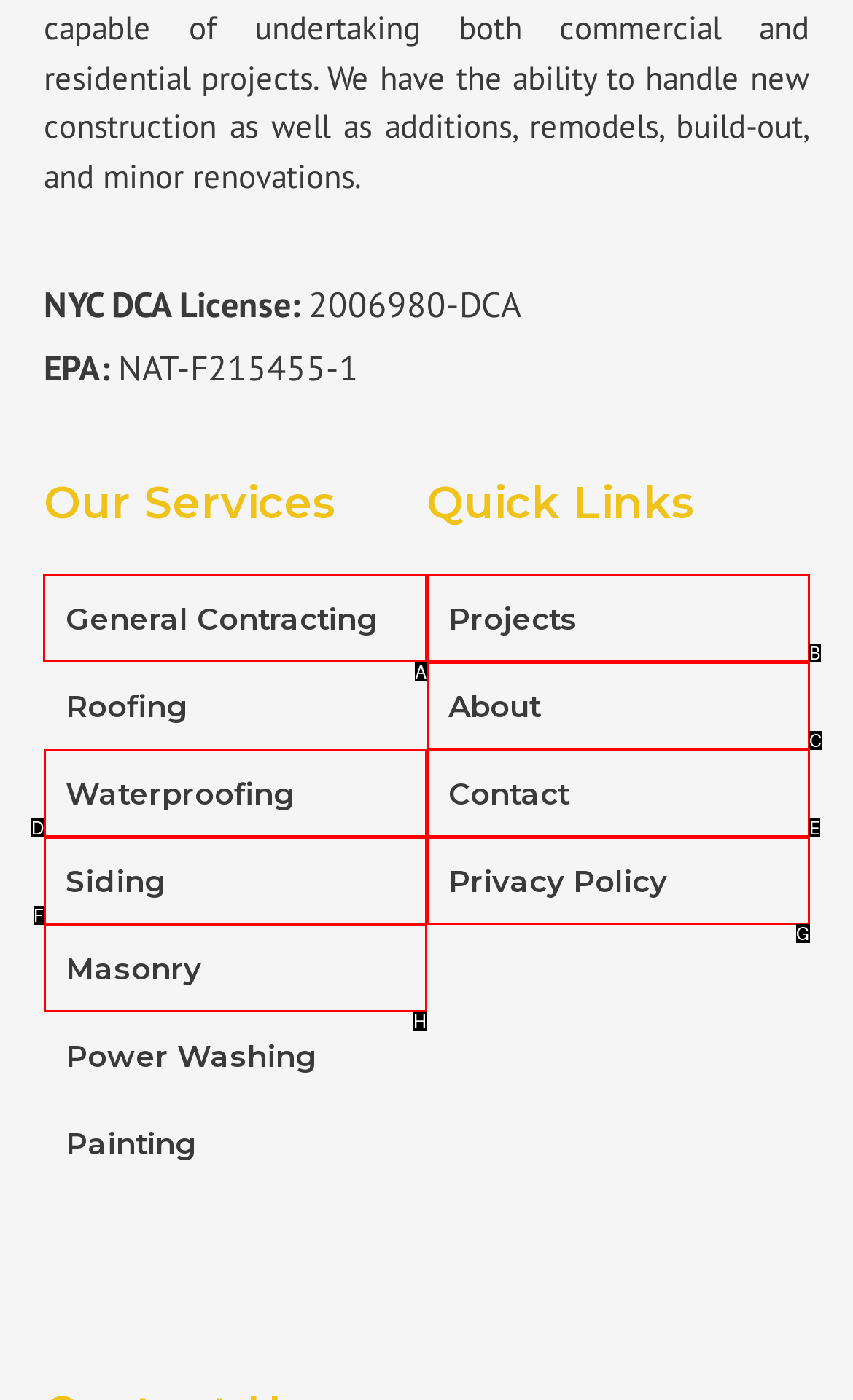Find the correct option to complete this instruction: View General Contracting services. Reply with the corresponding letter.

A